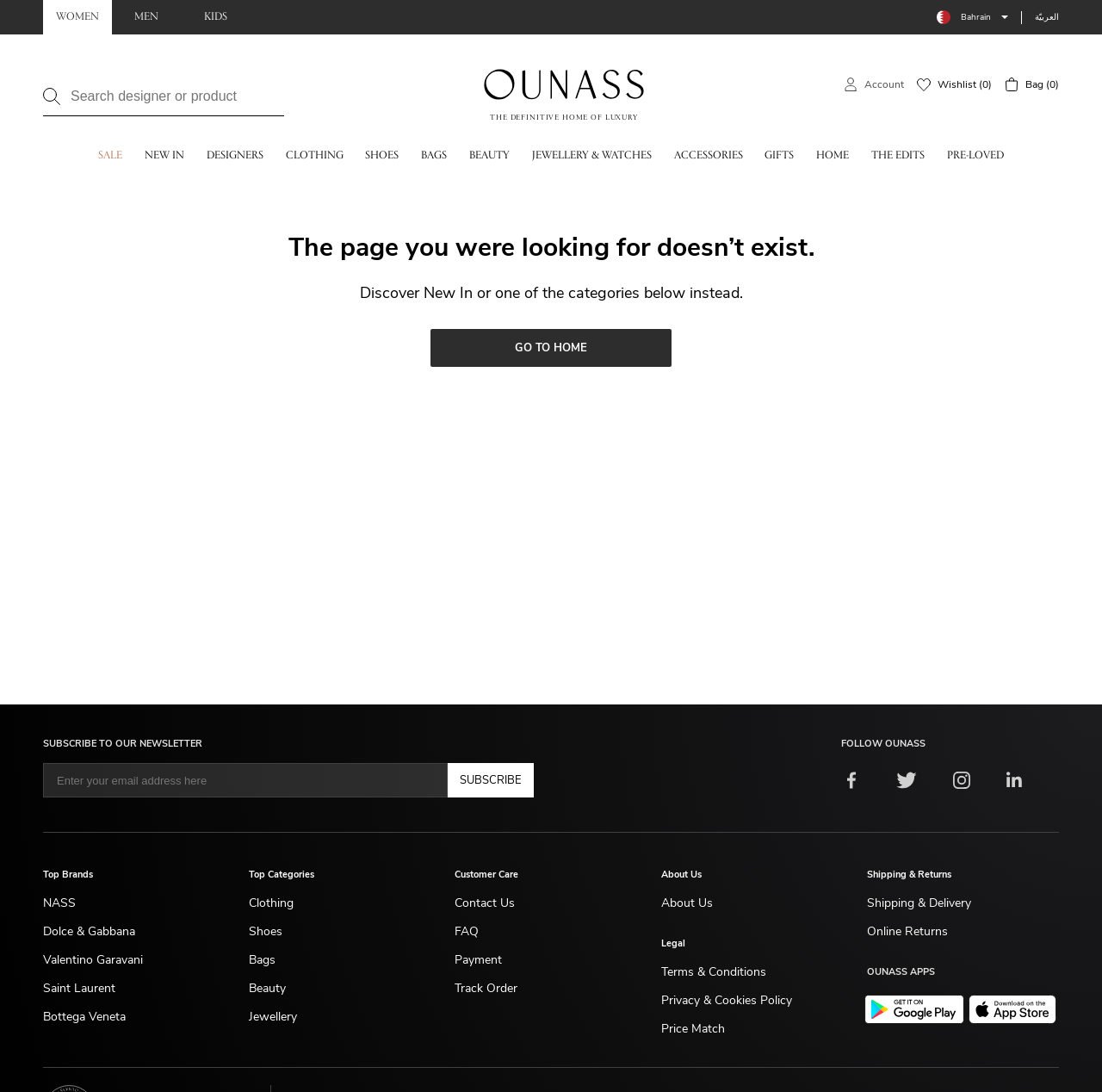Generate the title text from the webpage.

The page you were looking for doesn’t exist.